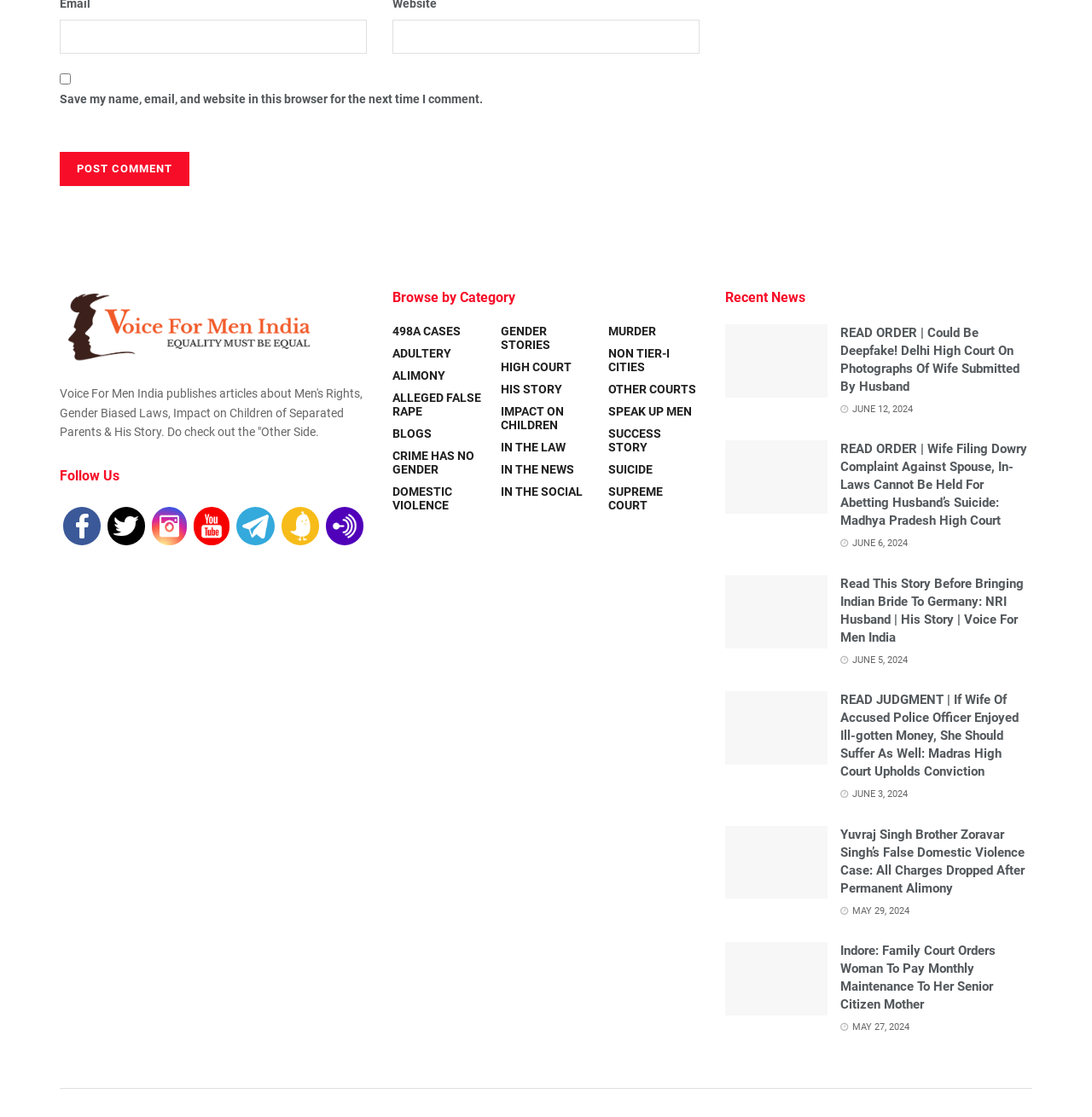How many social media links are available?
Look at the image and answer the question using a single word or phrase.

7